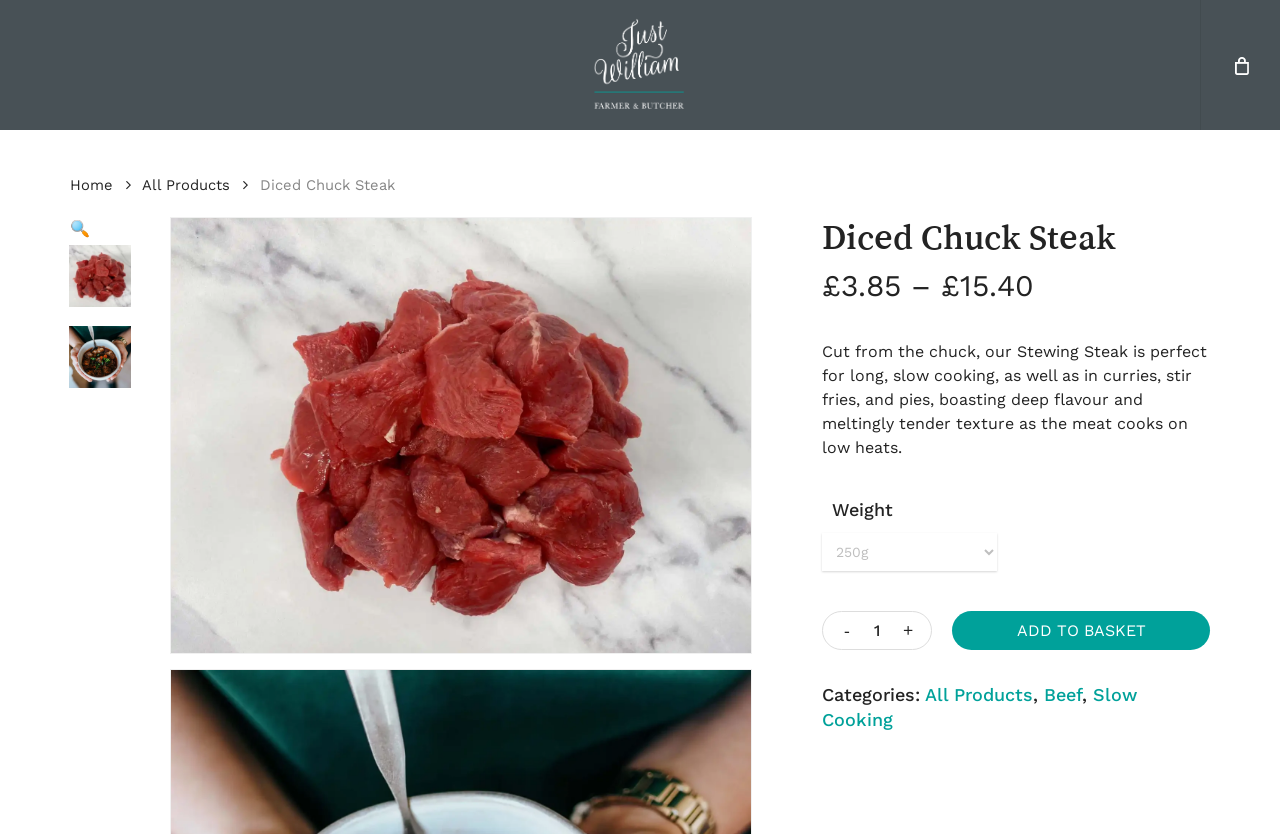Based on the element description: "alt="Just William Butchers"", identify the UI element and provide its bounding box coordinates. Use four float numbers between 0 and 1, [left, top, right, bottom].

[0.457, 0.018, 0.543, 0.138]